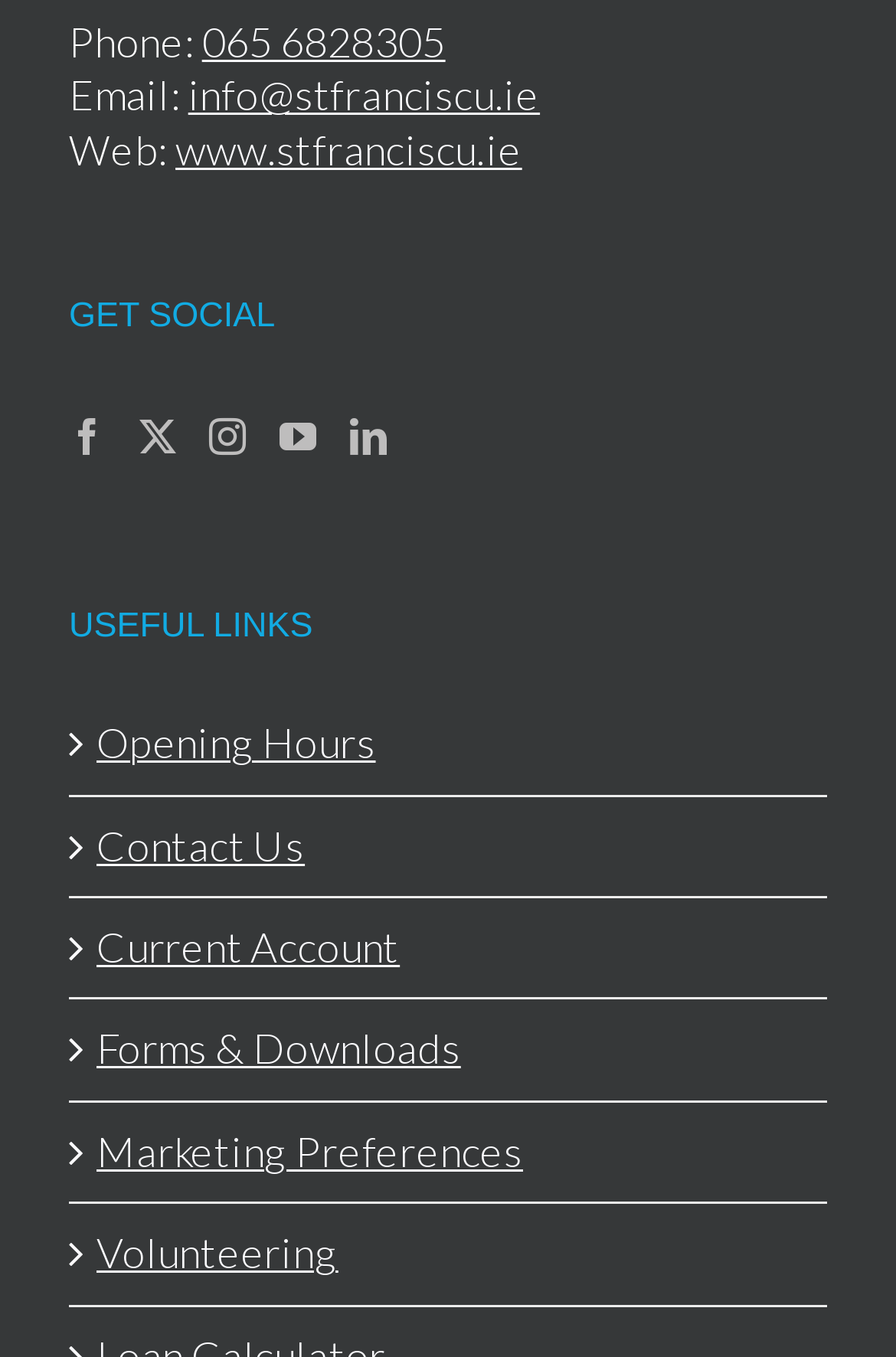Determine the bounding box for the UI element that matches this description: "Marketing Preferences".

[0.108, 0.829, 0.897, 0.869]